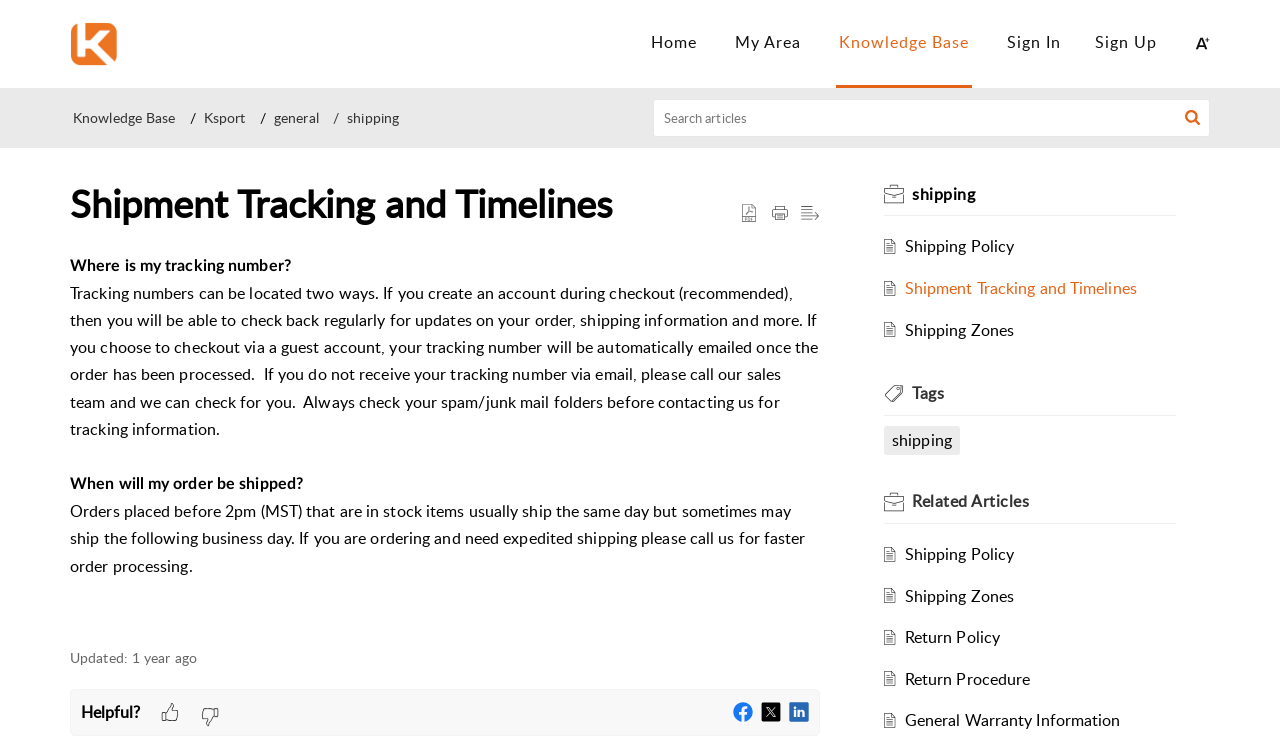Locate the bounding box coordinates of the area you need to click to fulfill this instruction: 'Read related article Return Policy'. The coordinates must be in the form of four float numbers ranging from 0 to 1: [left, top, right, bottom].

[0.707, 0.828, 0.781, 0.857]